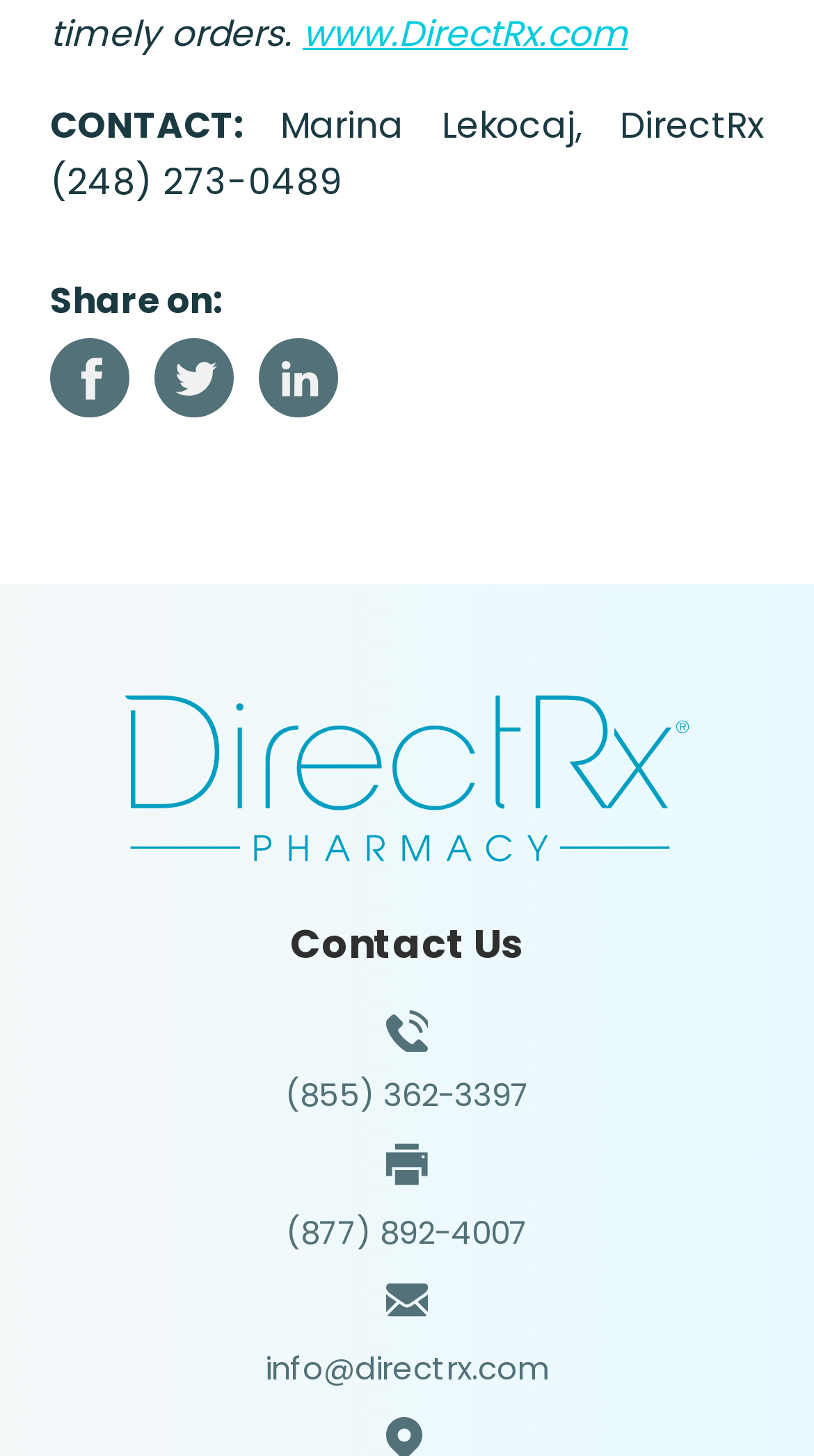Provide the bounding box coordinates for the specified HTML element described in this description: "LinkedIn". The coordinates should be four float numbers ranging from 0 to 1, in the format [left, top, right, bottom].

[0.318, 0.233, 0.415, 0.287]